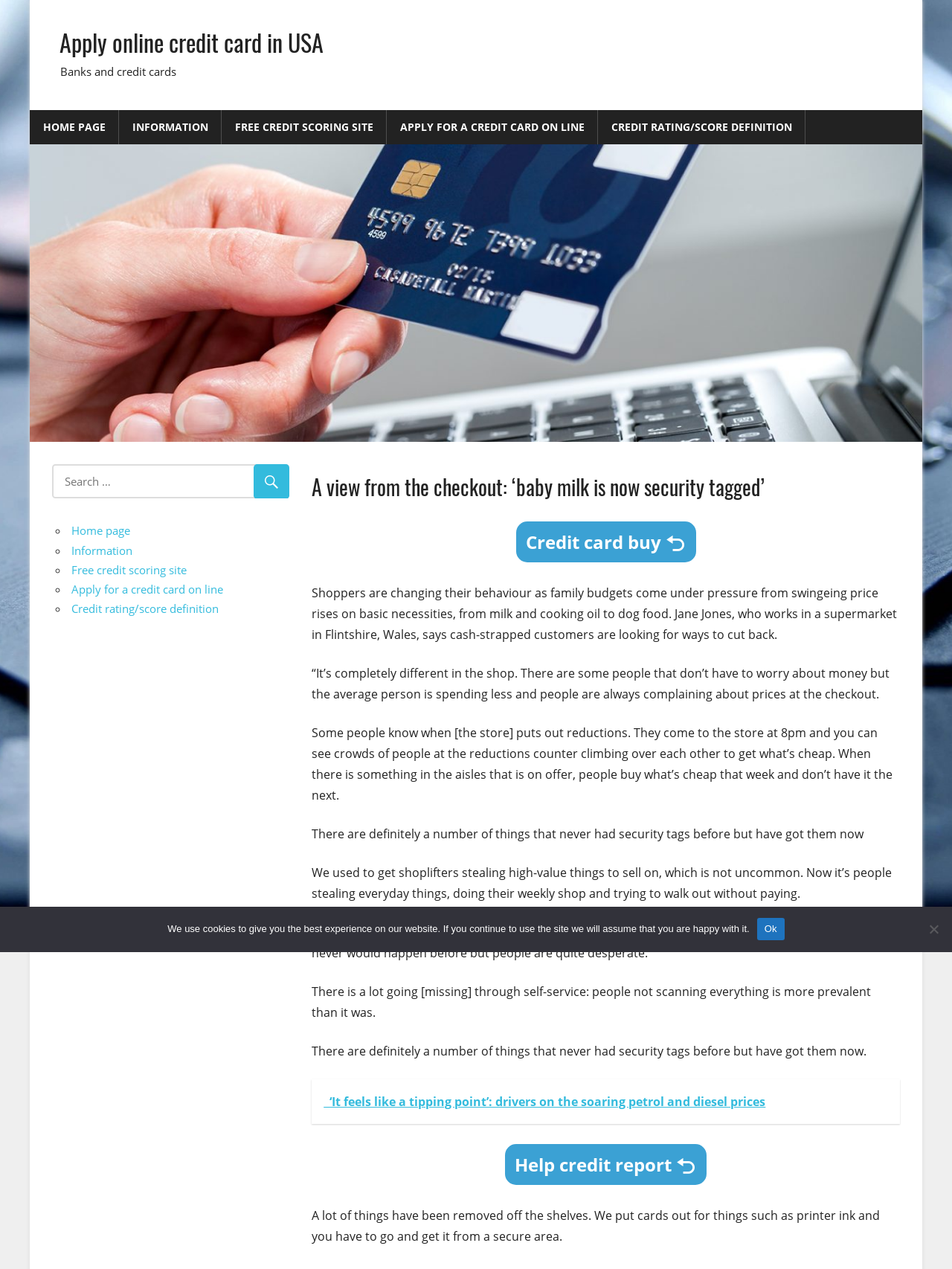Answer the question briefly using a single word or phrase: 
Where does Jane Jones work?

Supermarket in Flintshire, Wales